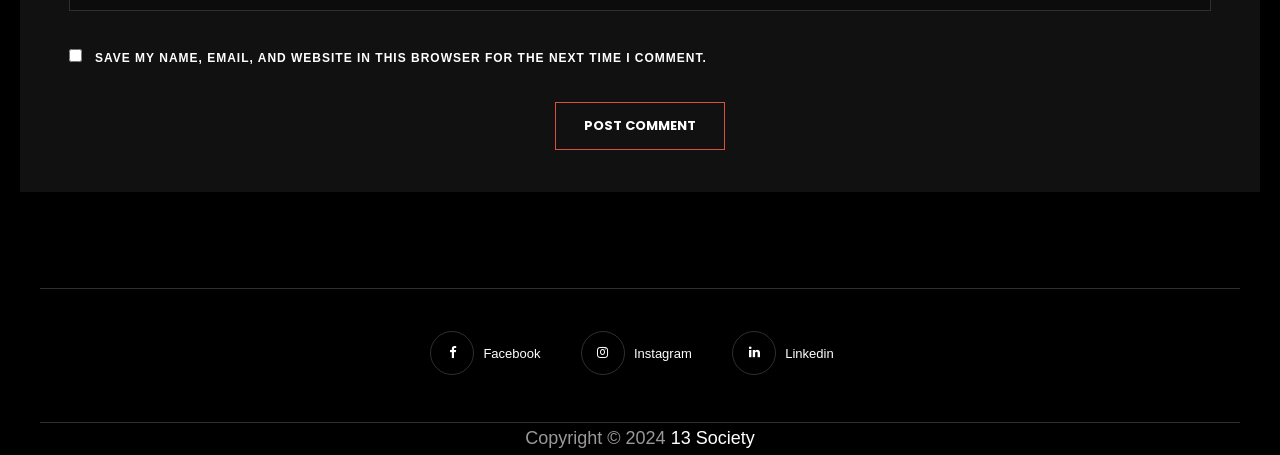What is the text on the 'Post Comment' button?
Provide a one-word or short-phrase answer based on the image.

POST COMMENT